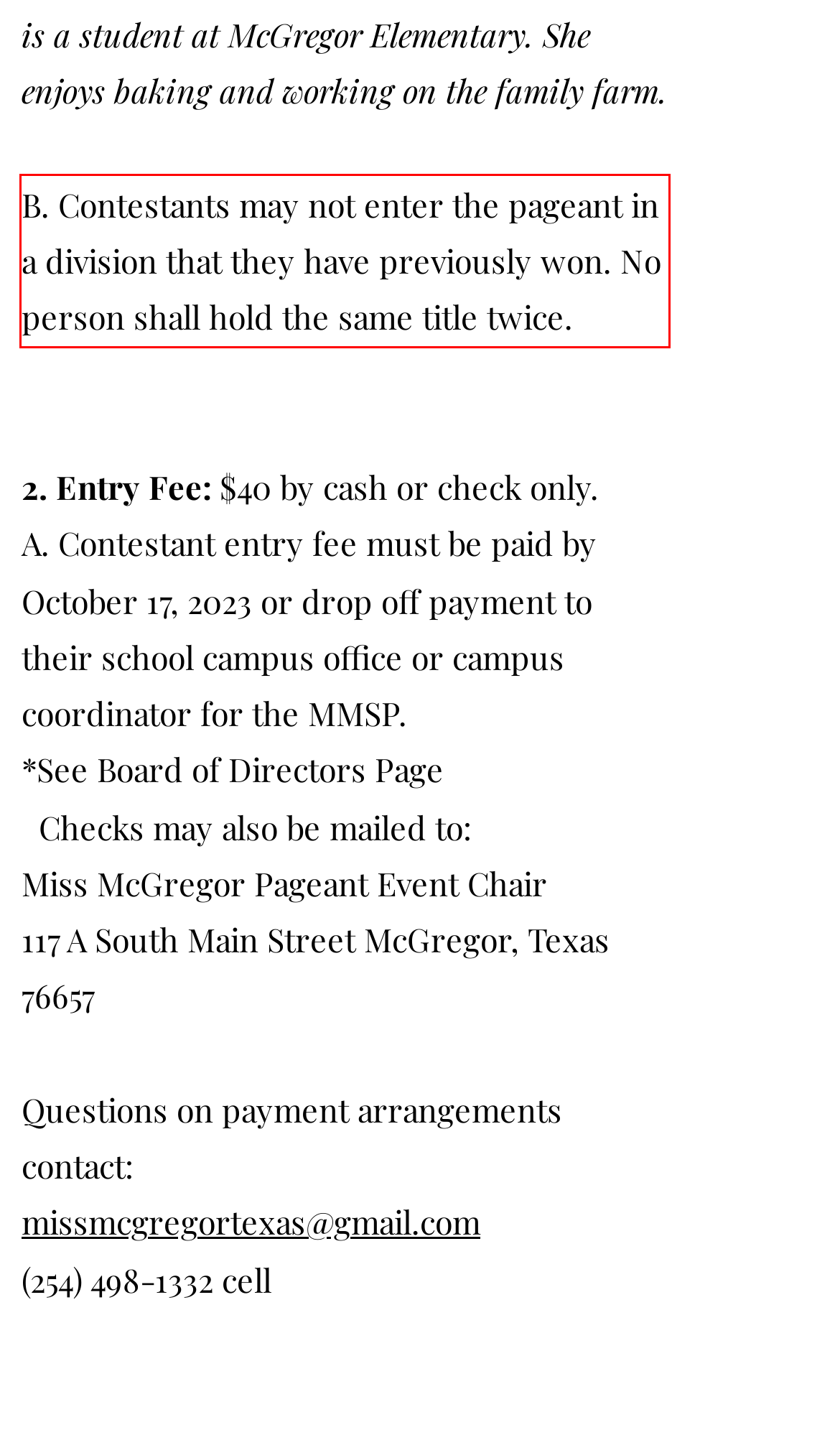Within the screenshot of the webpage, there is a red rectangle. Please recognize and generate the text content inside this red bounding box.

B. Contestants may not enter the pageant in a division that they have previously won. No person shall hold the same title twice.